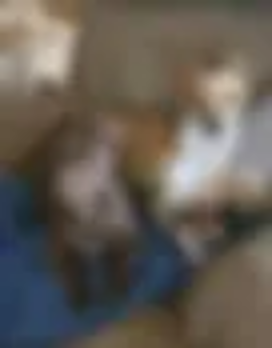Offer a detailed account of the various components present in the image.

In this heartwarming image, two adorable dogs, Hershey and Sebastian, are featured lounging comfortably together in a cozy setting. The background is filled with a warm and inviting atmosphere, suggesting a safe and loving environment. Hershey, a playful pup with a shiny coat, is seen snuggling next to Sebastian, who has a light-colored fur that contrasts beautifully with the darker tones around them. Their gentle expressions and relaxed postures reflect their sweet and affectionate nature. This captivating moment highlights the joy of companionship among animals and the importance of animal adoption, as they await their chance to find loving forever homes.